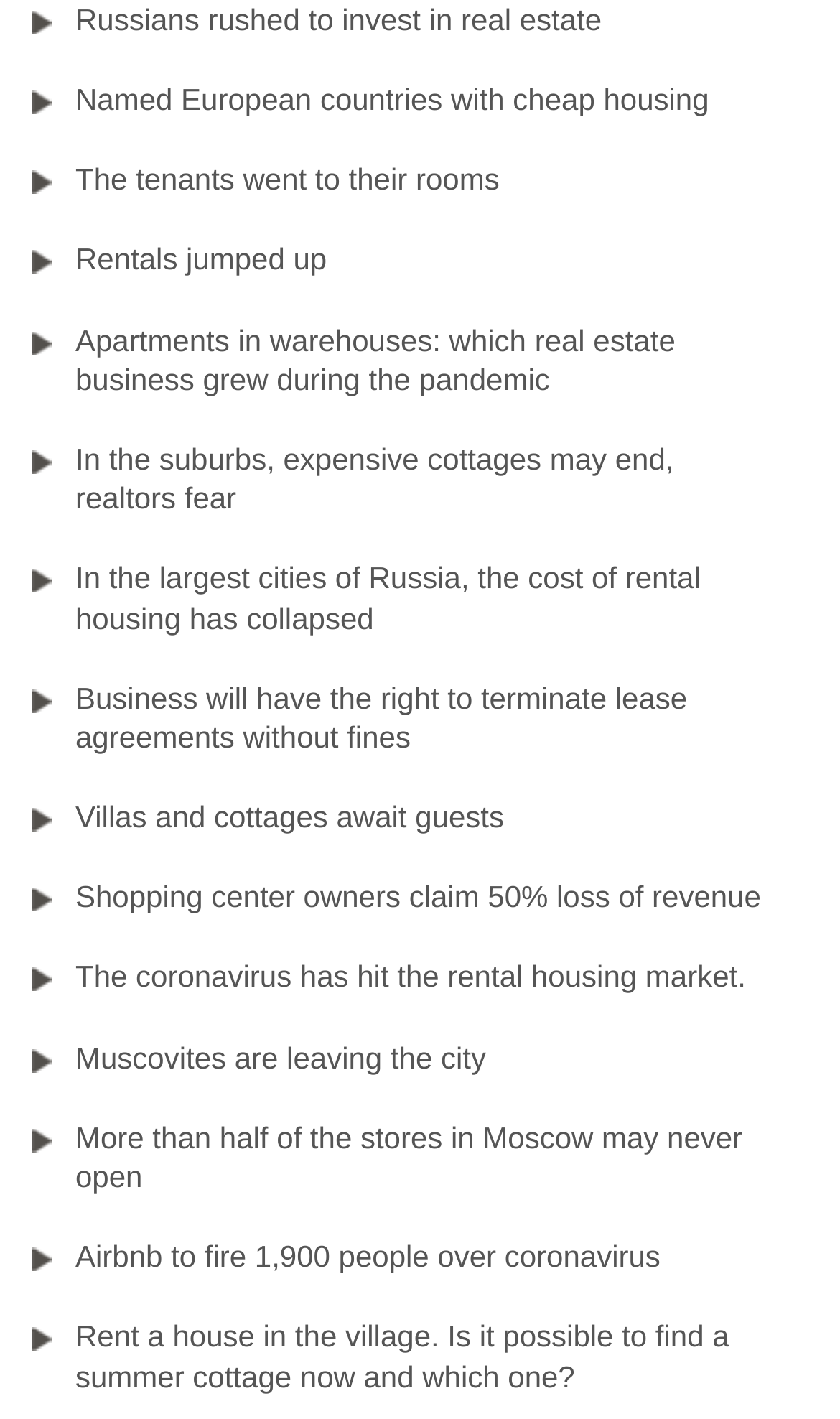Predict the bounding box of the UI element based on the description: "Villas and cottages await guests". The coordinates should be four float numbers between 0 and 1, formatted as [left, top, right, bottom].

[0.038, 0.547, 0.962, 0.605]